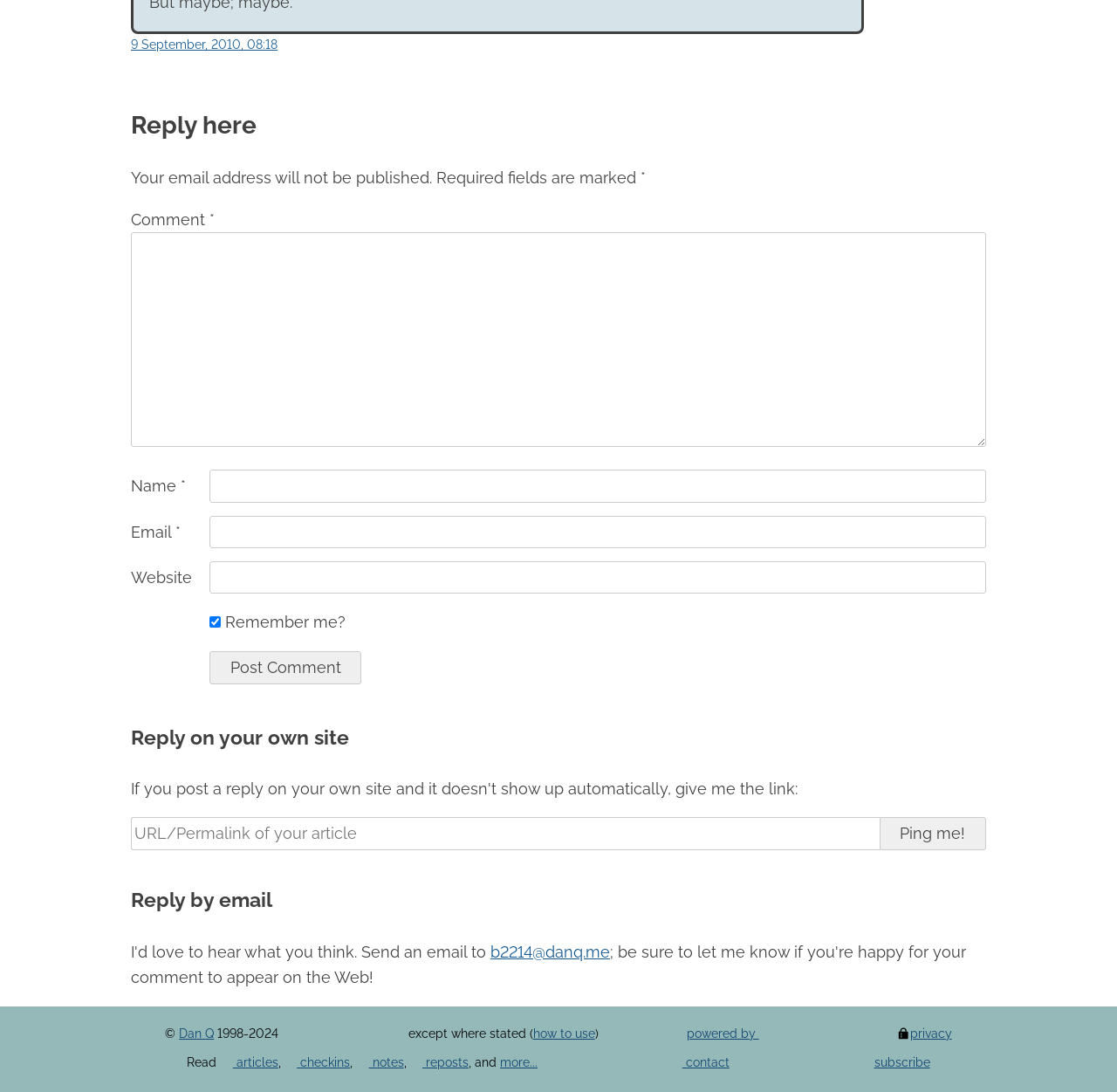Find the bounding box coordinates for the element that must be clicked to complete the instruction: "Enter your comment". The coordinates should be four float numbers between 0 and 1, indicated as [left, top, right, bottom].

[0.117, 0.213, 0.883, 0.409]